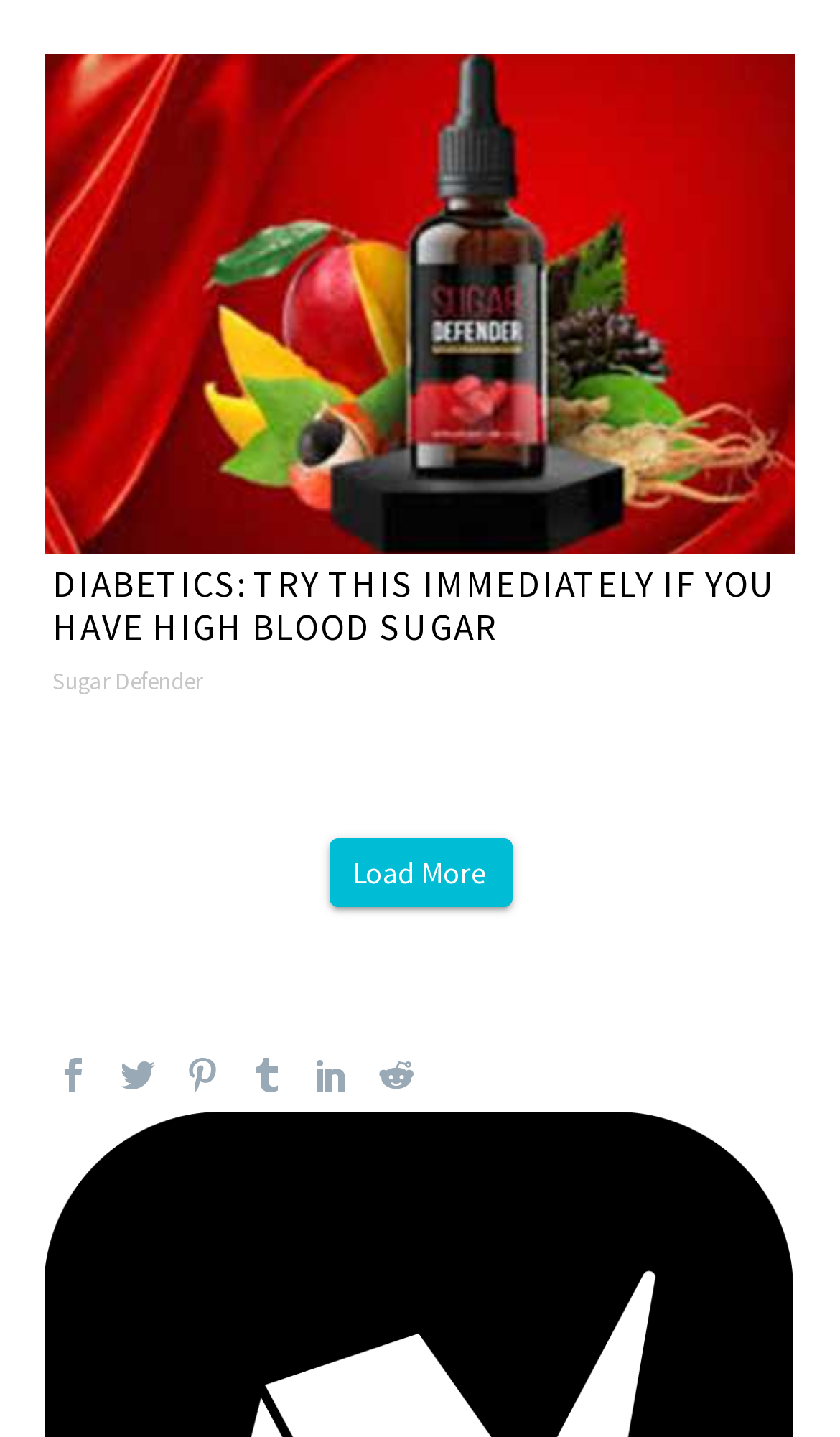Locate the bounding box coordinates of the area you need to click to fulfill this instruction: 'Click the 'Load More' button'. The coordinates must be in the form of four float numbers ranging from 0 to 1: [left, top, right, bottom].

[0.391, 0.583, 0.609, 0.631]